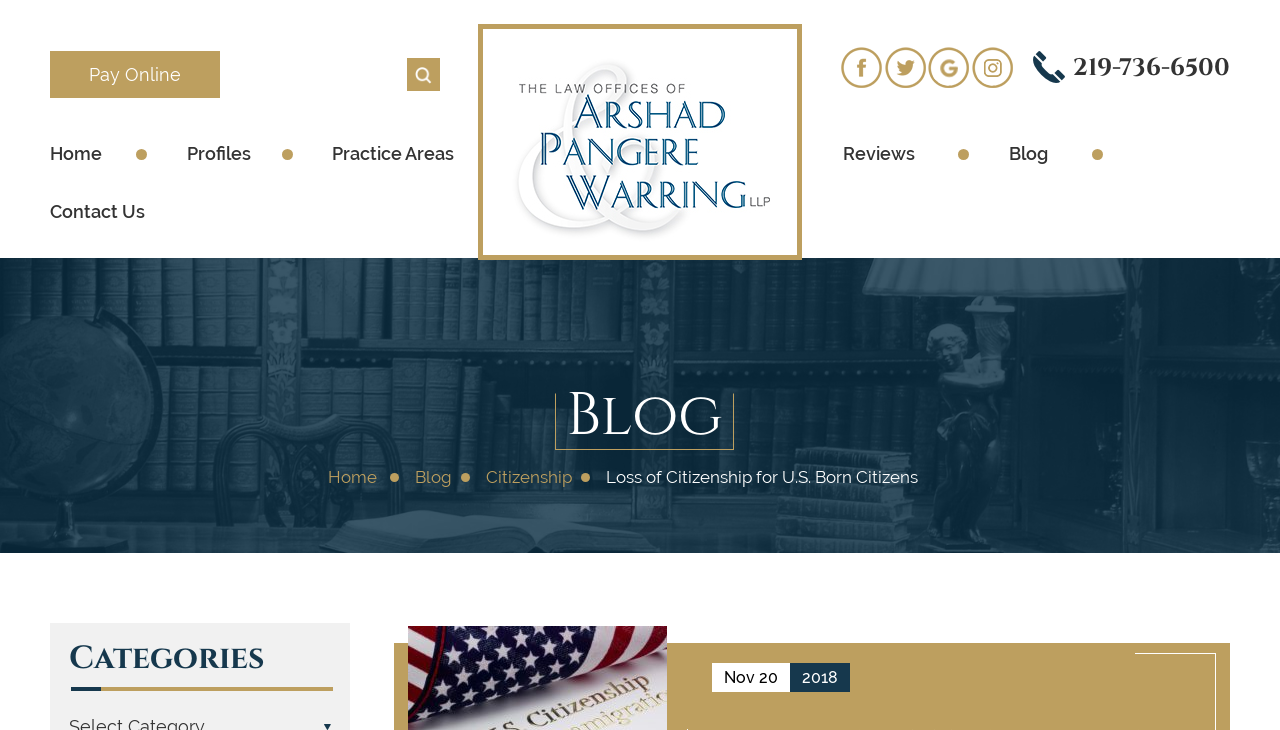Use one word or a short phrase to answer the question provided: 
What is the date of the blog post?

Nov 20, 2018